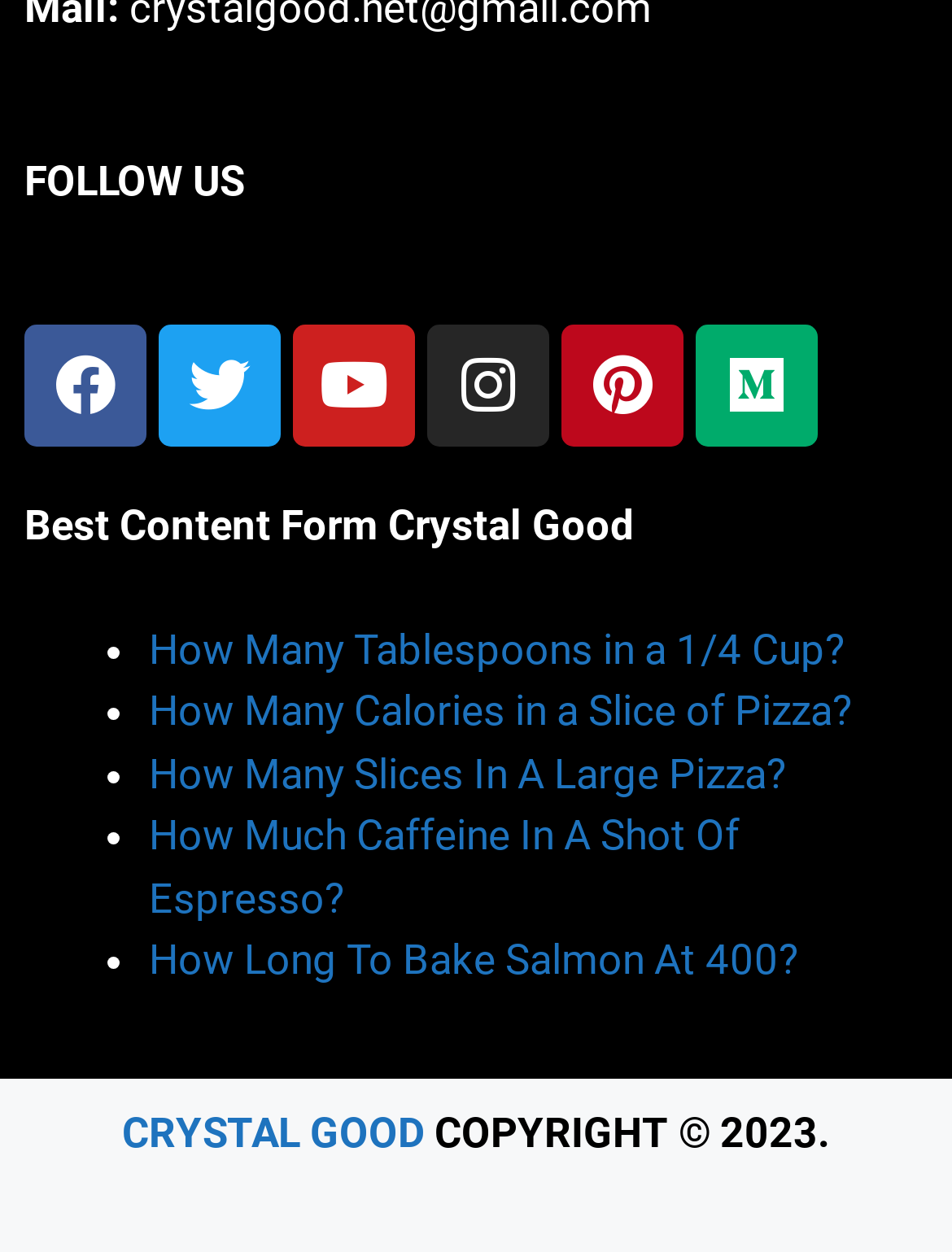Identify the bounding box coordinates of the area you need to click to perform the following instruction: "Visit the homepage of Crystal Good".

[0.128, 0.885, 0.446, 0.924]